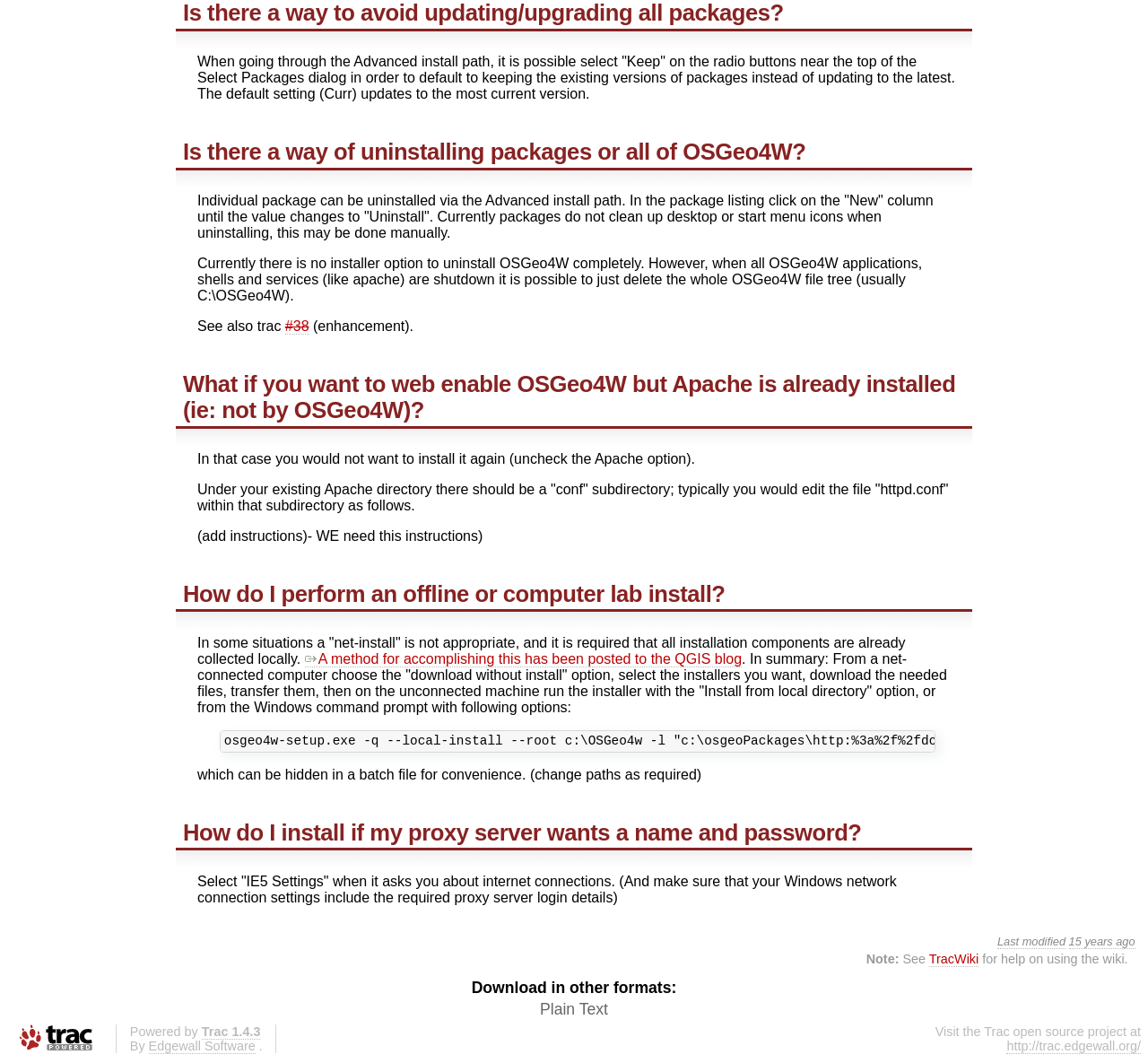Based on the element description: "parent_node: Powered by Trac 1.4.3", identify the bounding box coordinates for this UI element. The coordinates must be four float numbers between 0 and 1, listed as [left, top, right, bottom].

[0.006, 0.964, 0.09, 0.992]